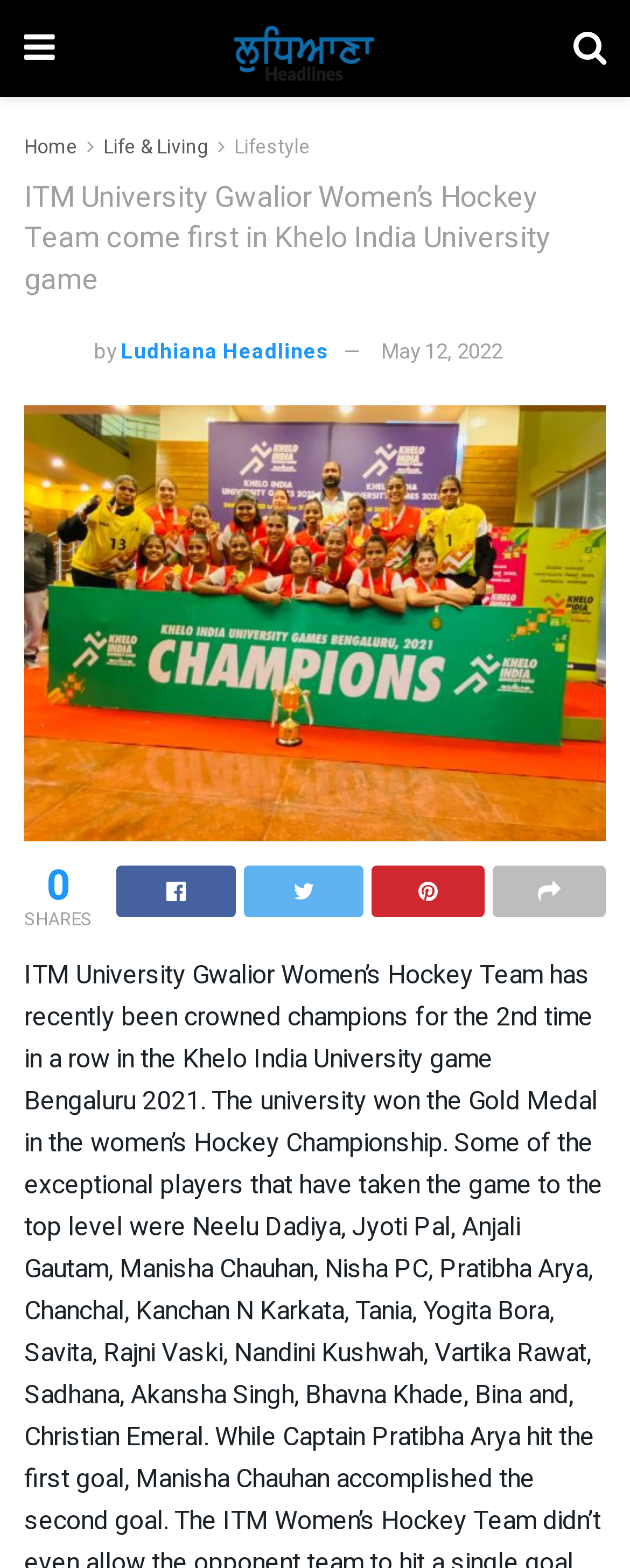Locate the bounding box coordinates of the area to click to fulfill this instruction: "go to home page". The bounding box should be presented as four float numbers between 0 and 1, in the order [left, top, right, bottom].

[0.038, 0.084, 0.123, 0.103]